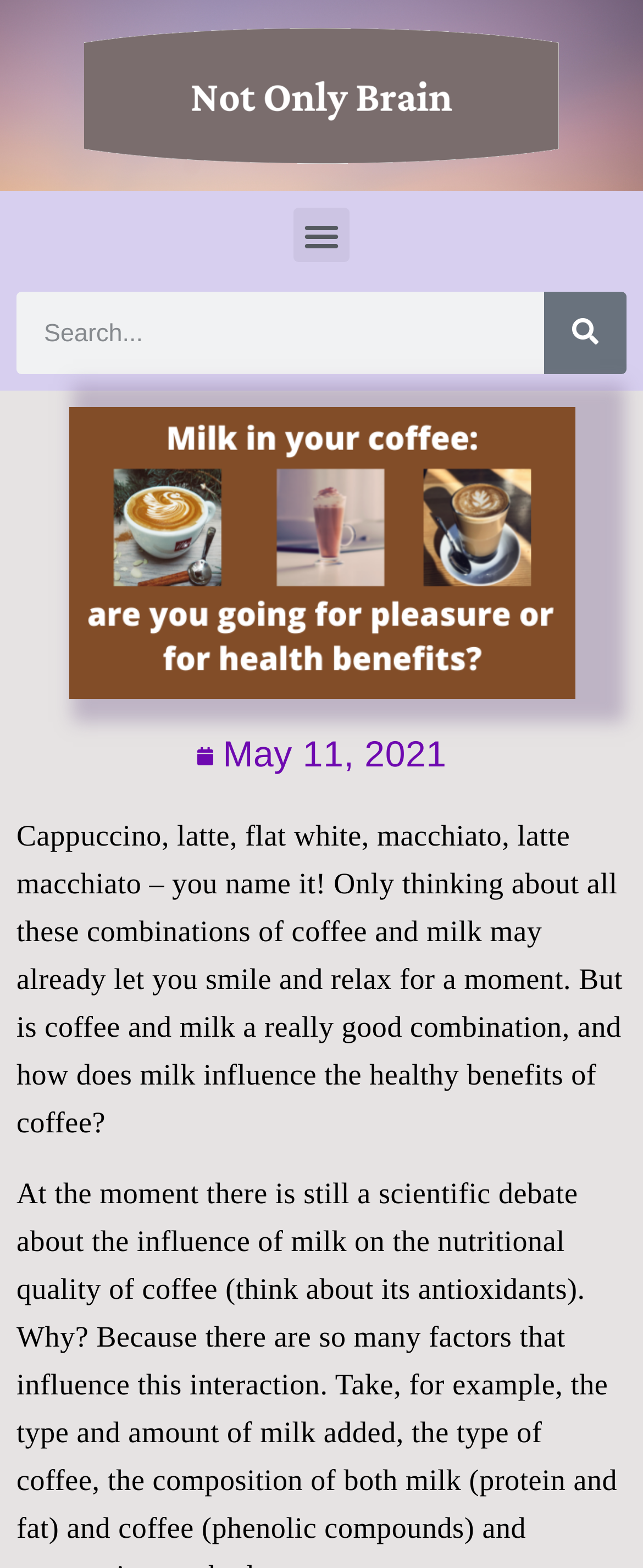Please provide a one-word or short phrase answer to the question:
Is there a search function?

Yes